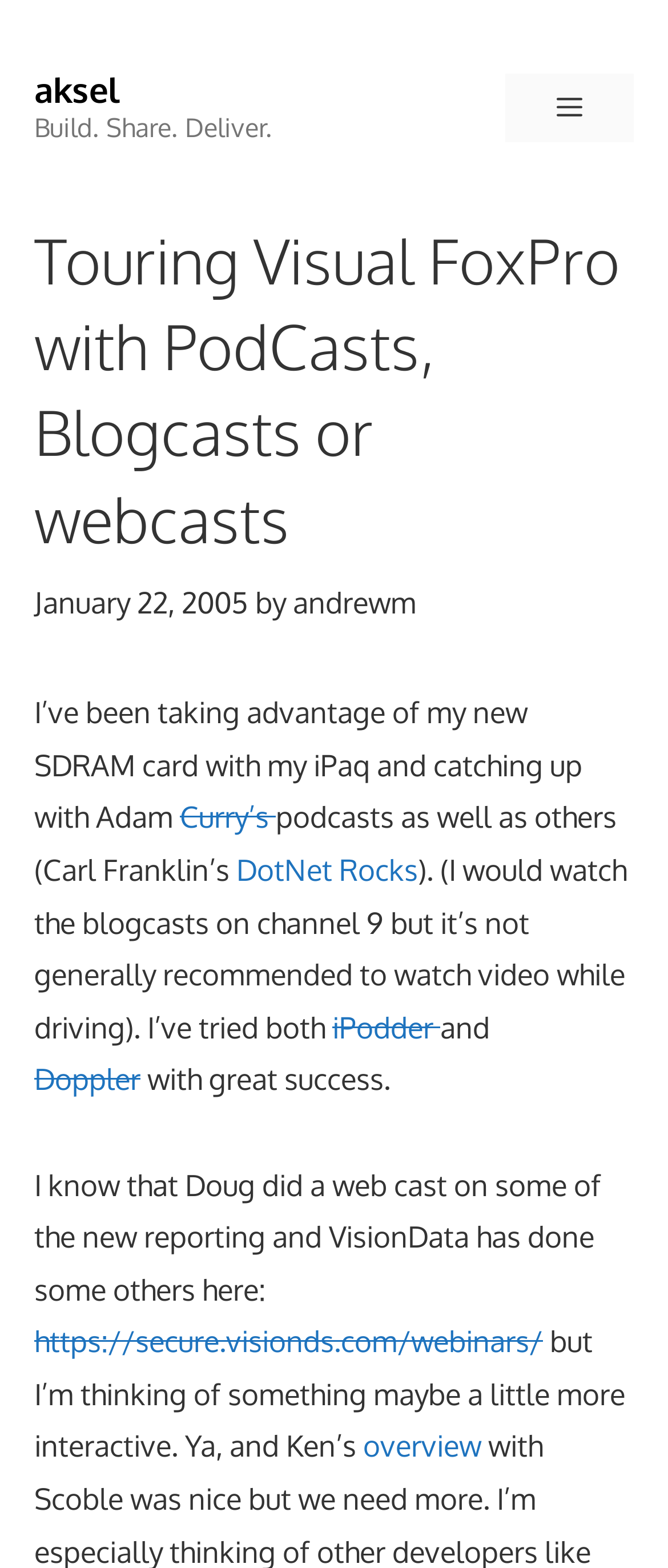Find the bounding box coordinates of the clickable area required to complete the following action: "Explore the 'https://secure.visionds.com/webinars/' webinars".

[0.051, 0.844, 0.813, 0.867]